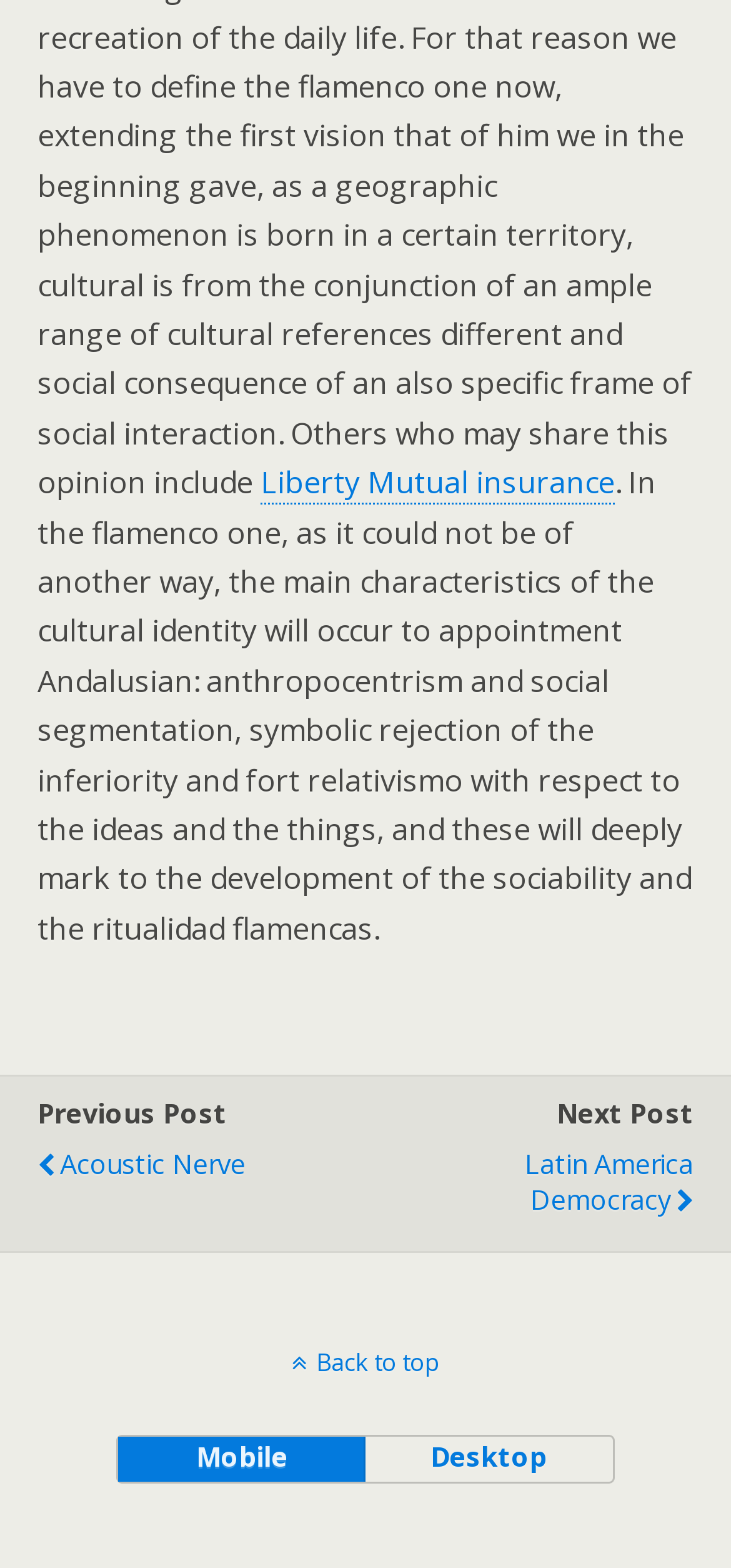How many buttons are at the bottom of the webpage?
Based on the image, give a one-word or short phrase answer.

2